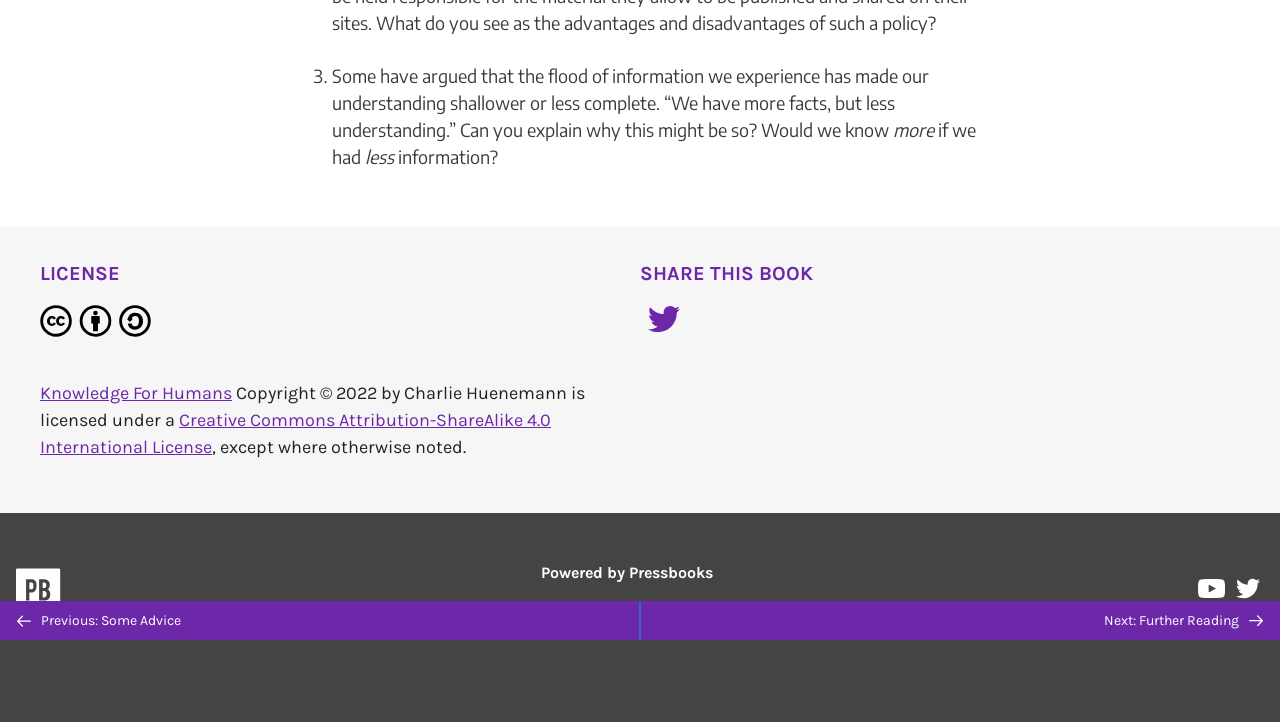Determine the bounding box coordinates for the HTML element mentioned in the following description: "Clinocare". The coordinates should be a list of four floats ranging from 0 to 1, represented as [left, top, right, bottom].

None